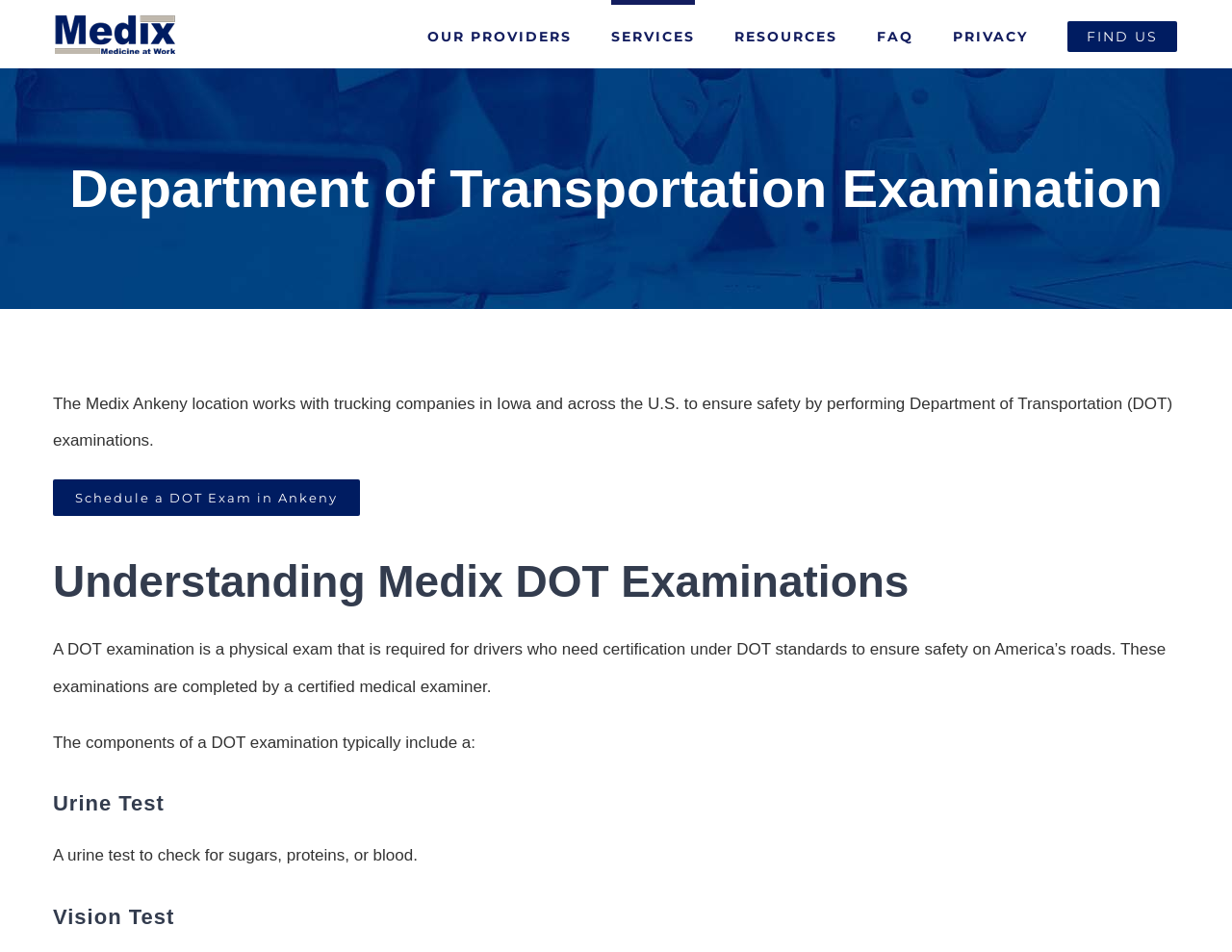Locate the bounding box coordinates of the area that needs to be clicked to fulfill the following instruction: "Schedule a DOT Exam in Ankeny". The coordinates should be in the format of four float numbers between 0 and 1, namely [left, top, right, bottom].

[0.043, 0.503, 0.292, 0.541]